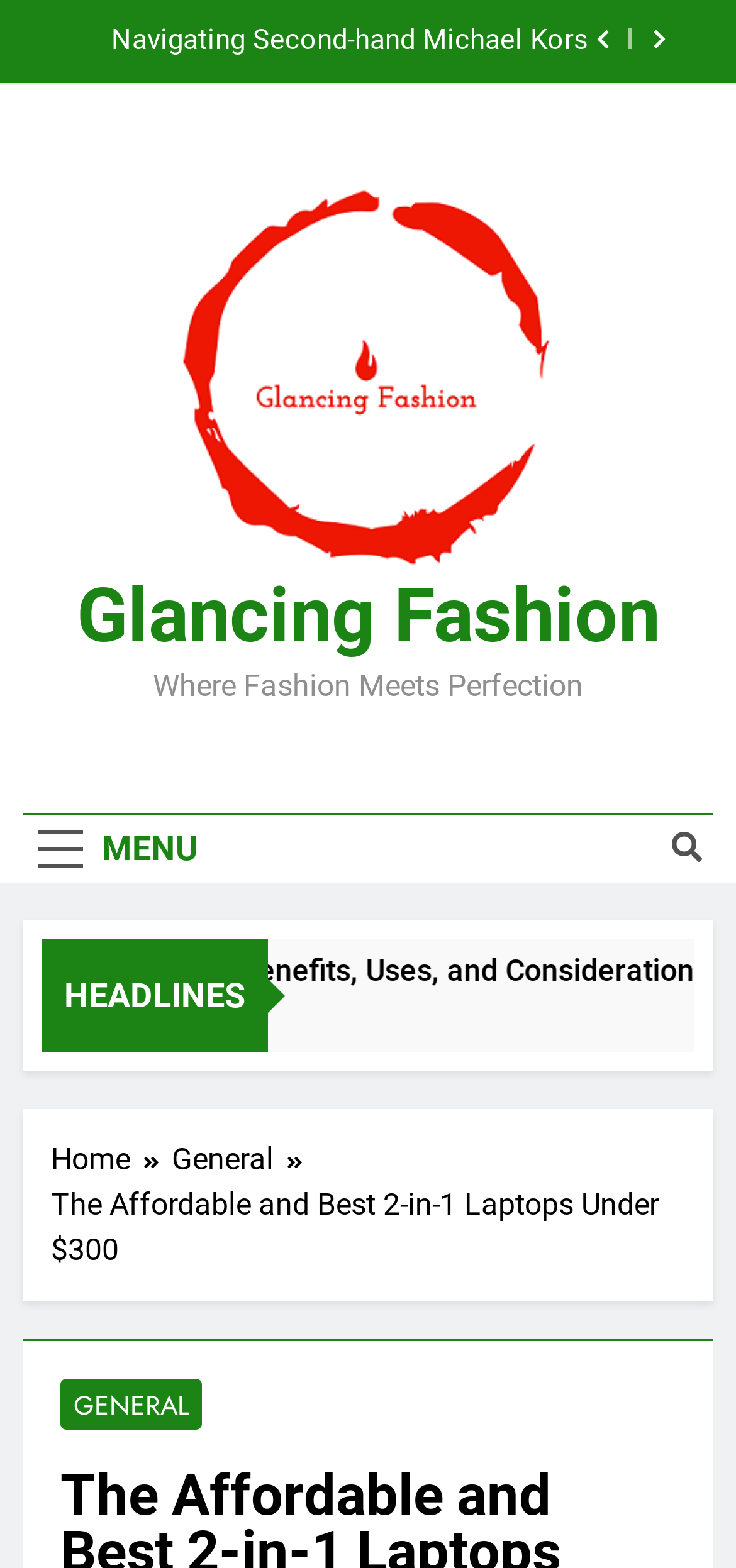Locate the bounding box coordinates of the element to click to perform the following action: 'Visit Glancing Fashion homepage'. The coordinates should be given as four float values between 0 and 1, in the form of [left, top, right, bottom].

[0.244, 0.12, 0.756, 0.369]